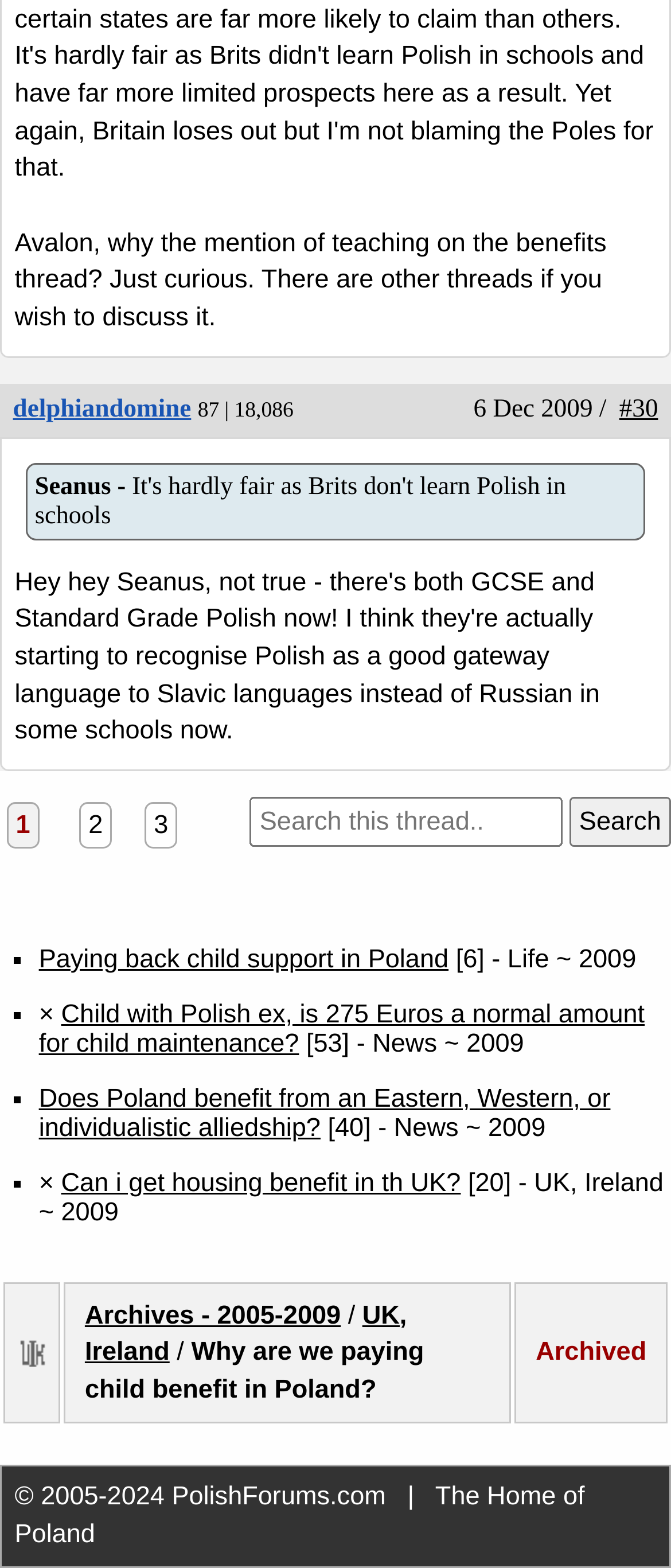Determine the bounding box coordinates of the target area to click to execute the following instruction: "Search for something."

None